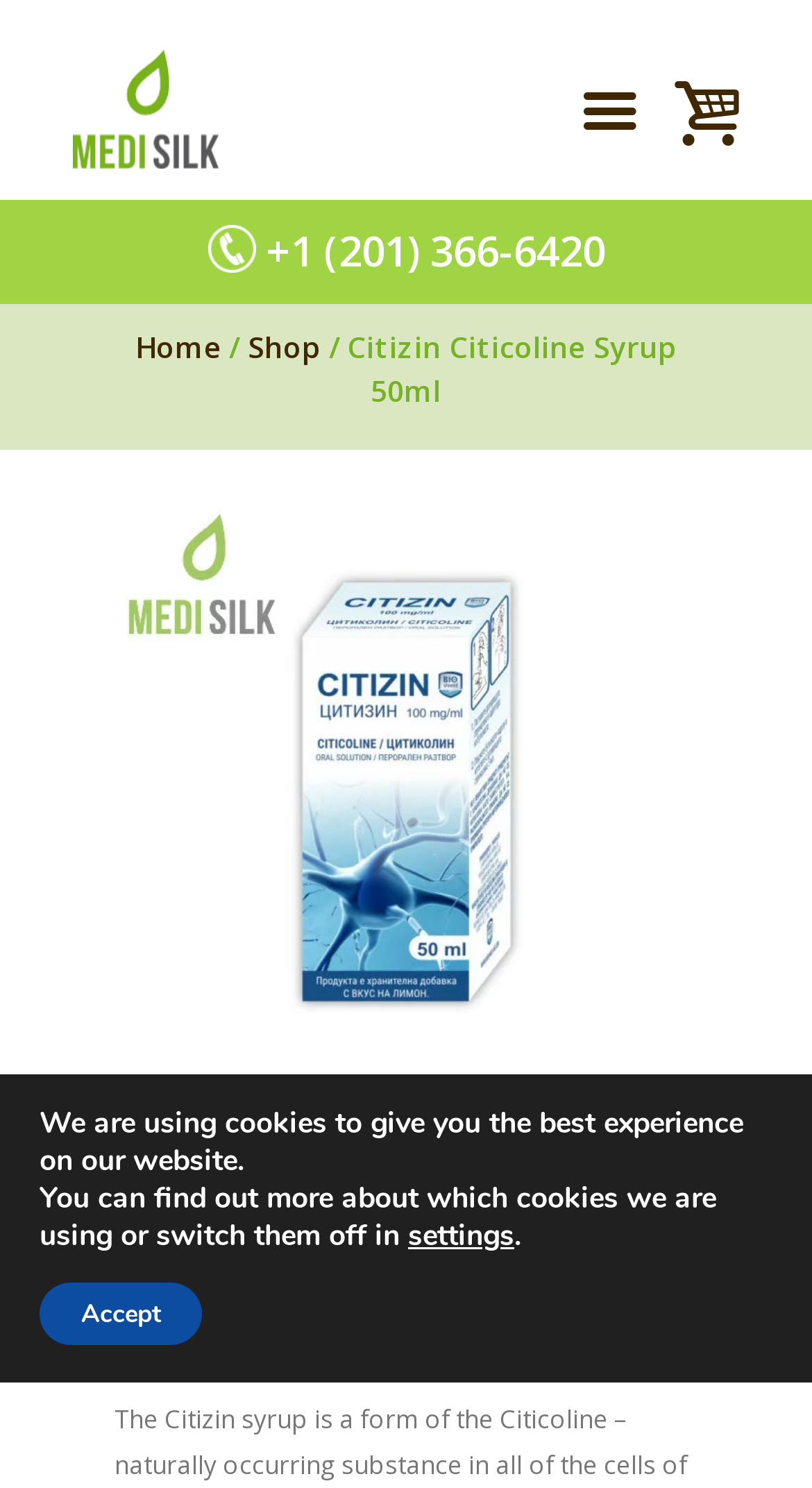What is the price of Citizin Citicoline Syrup 50ml?
Please answer the question with a single word or phrase, referencing the image.

$9.27